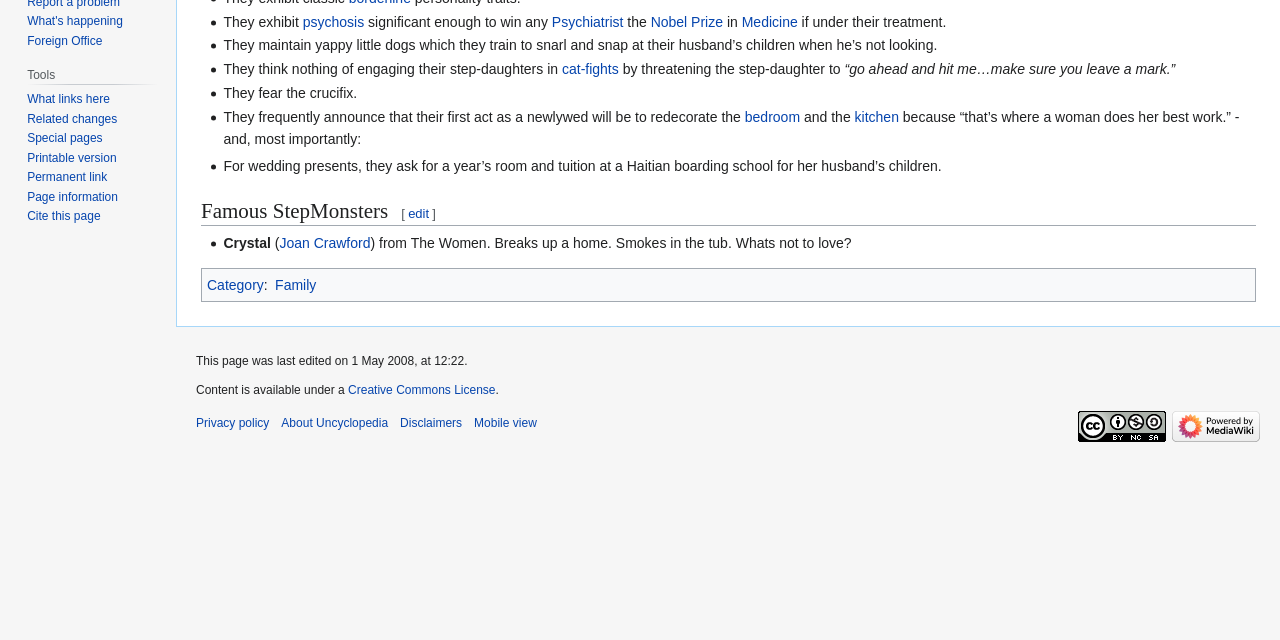Using the provided element description: "alt="Powered by MediaWiki"", identify the bounding box coordinates. The coordinates should be four floats between 0 and 1 in the order [left, top, right, bottom].

[0.916, 0.654, 0.984, 0.676]